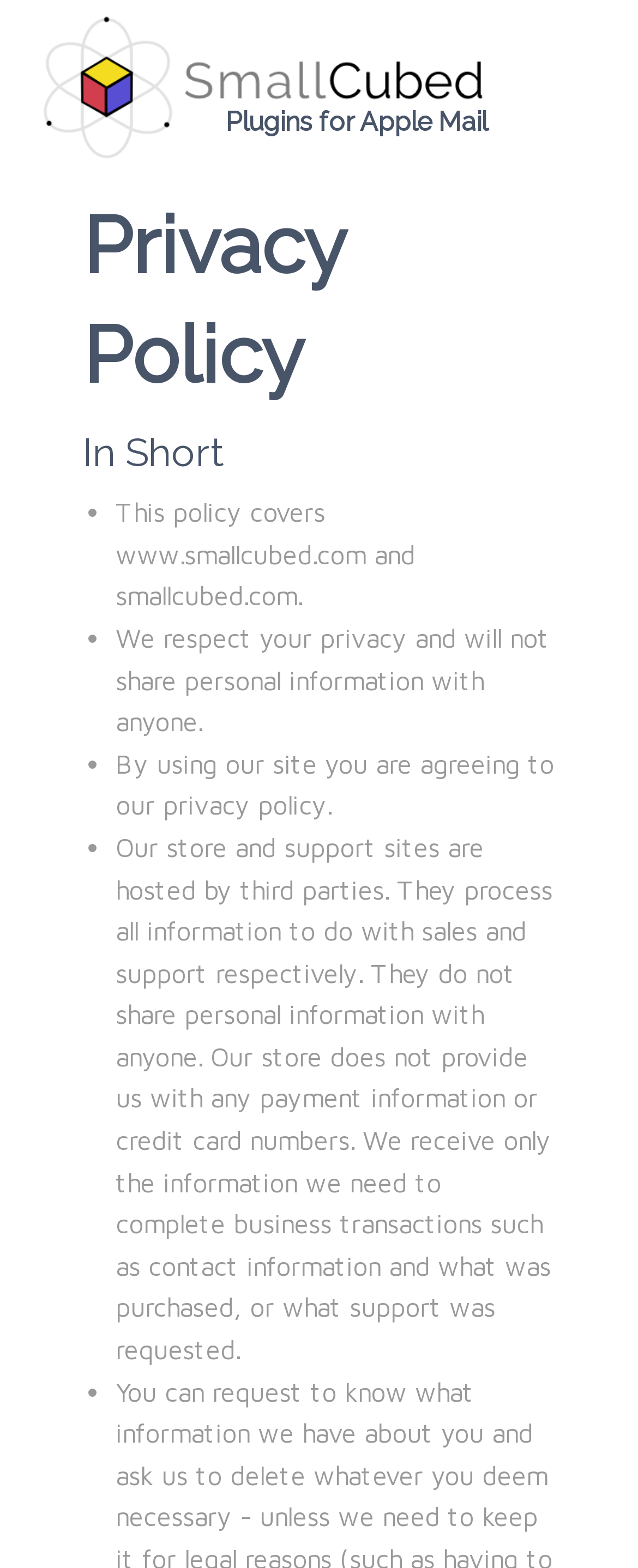What information does the website receive from its store?
Answer with a single word or short phrase according to what you see in the image.

Contact information and purchase details